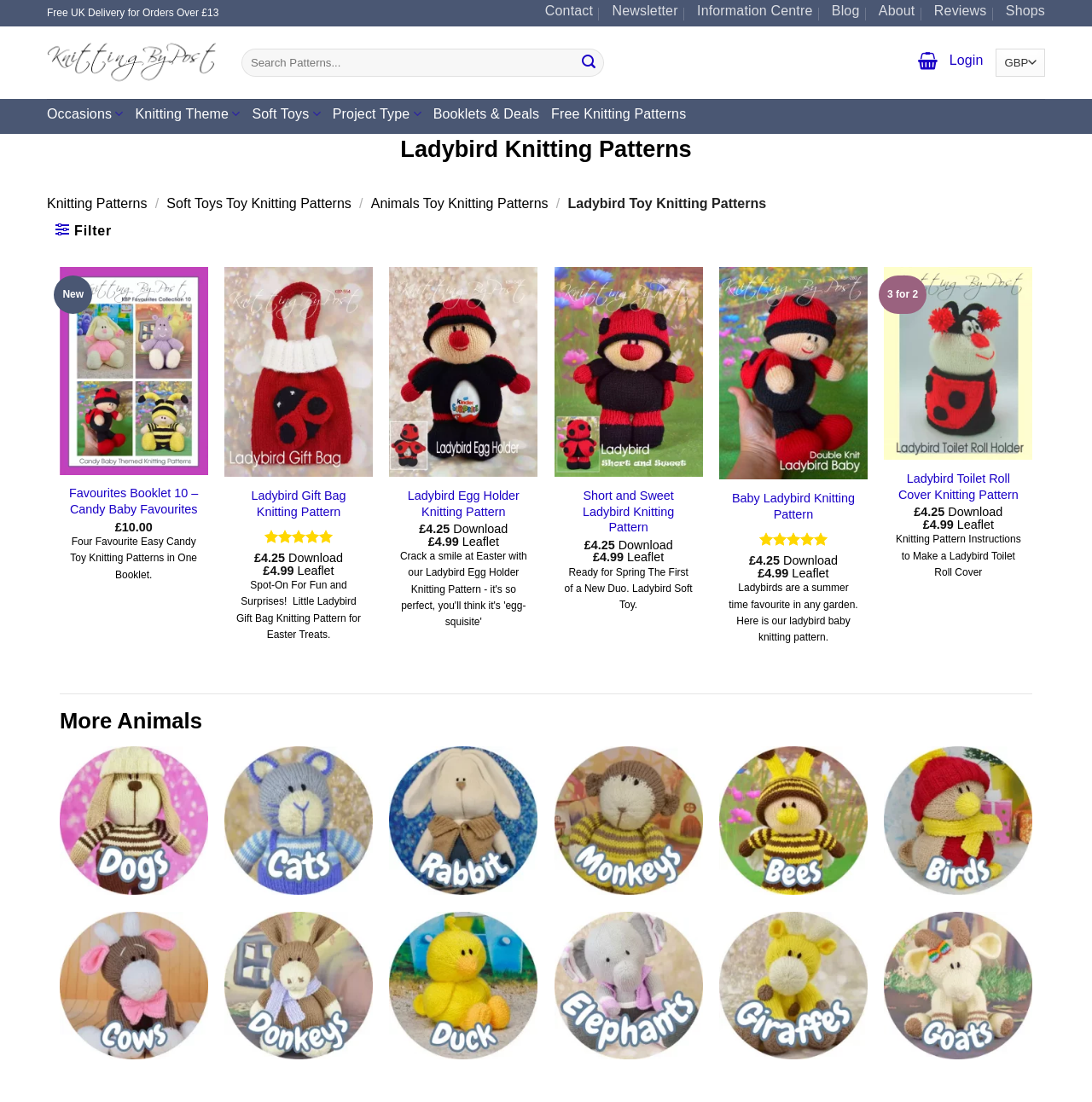Given the description Free Knitting Patterns, predict the bounding box coordinates of the UI element. Ensure the coordinates are in the format (top-left x, top-left y, bottom-right x, bottom-right y) and all values are between 0 and 1.

[0.505, 0.092, 0.628, 0.119]